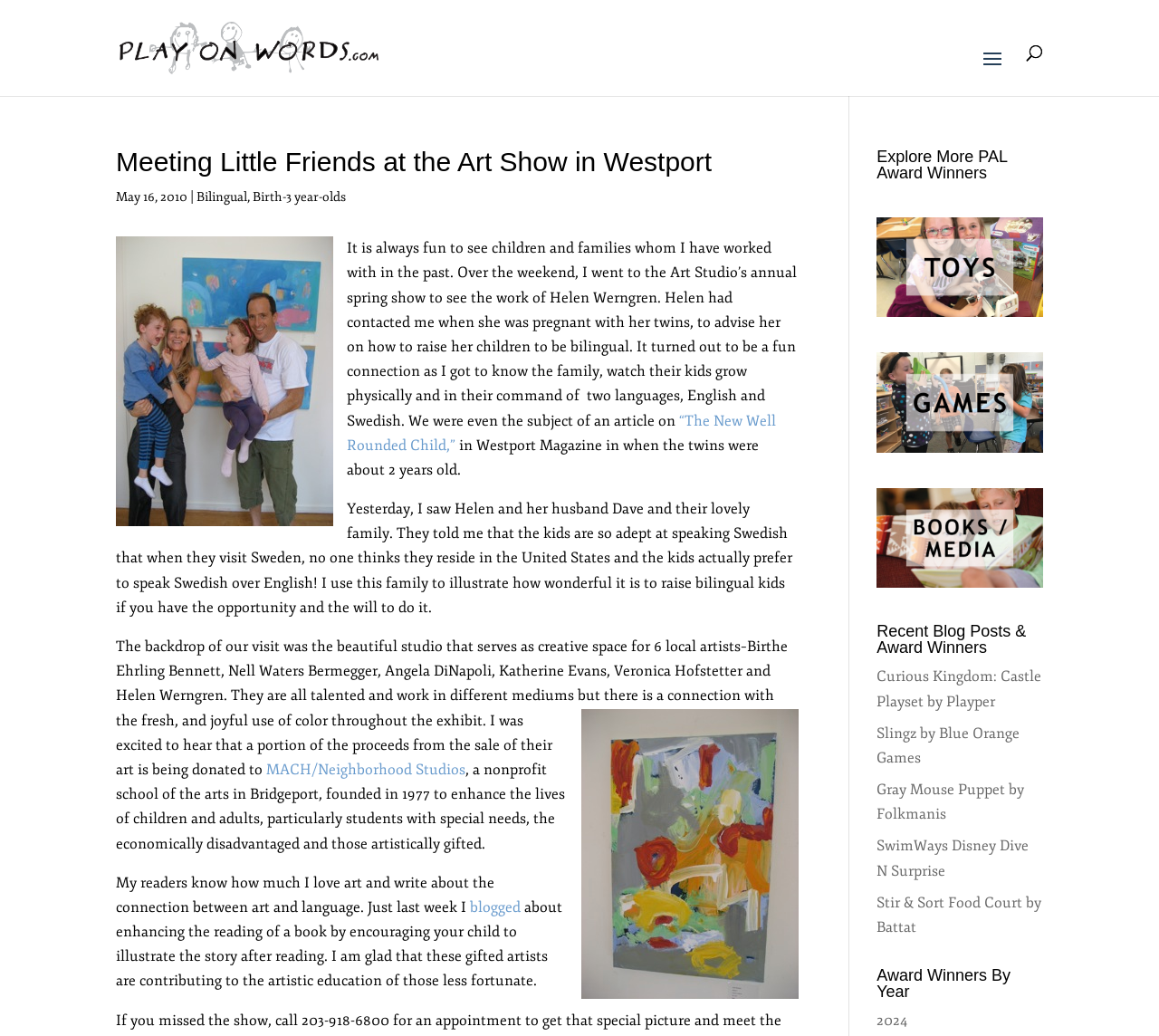What is the event mentioned in the article?
Identify the answer in the screenshot and reply with a single word or phrase.

Art Studio's annual spring show